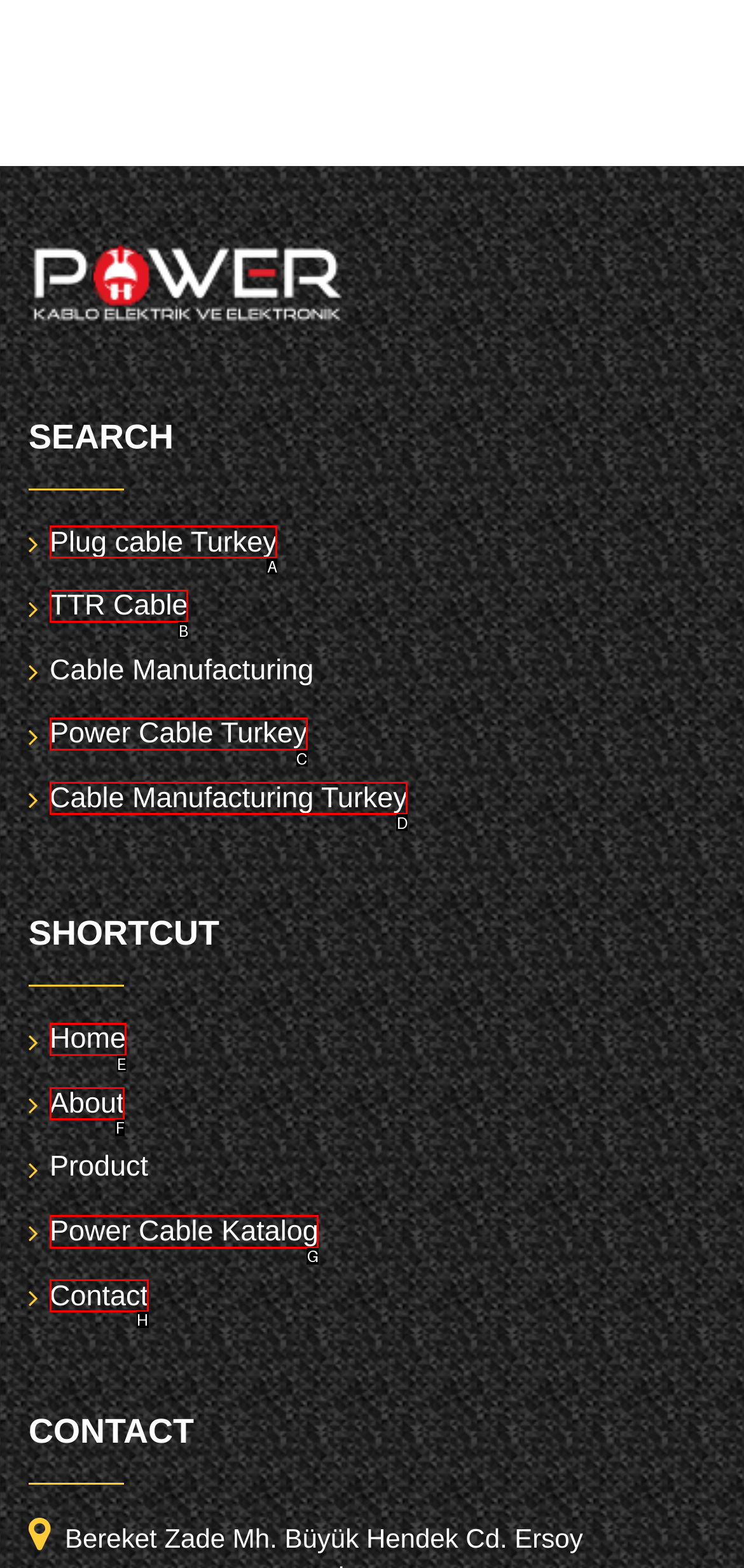Determine which HTML element to click to execute the following task: view Power Cable Katalog Answer with the letter of the selected option.

G